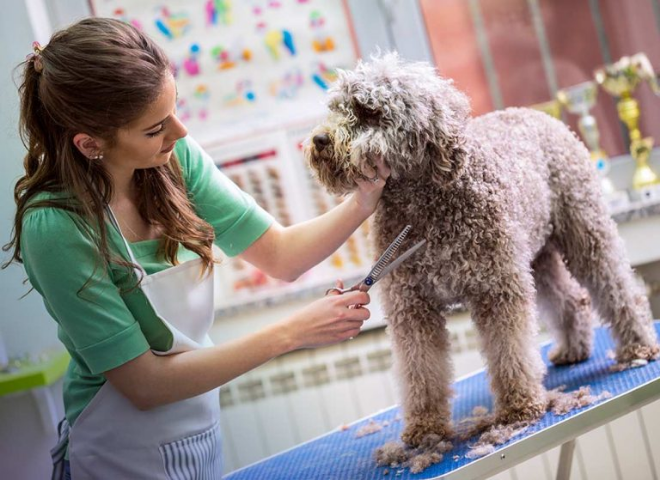What can be seen on the walls in the background?
Answer with a single word or short phrase according to what you see in the image.

Colorful pet accessories and trophies